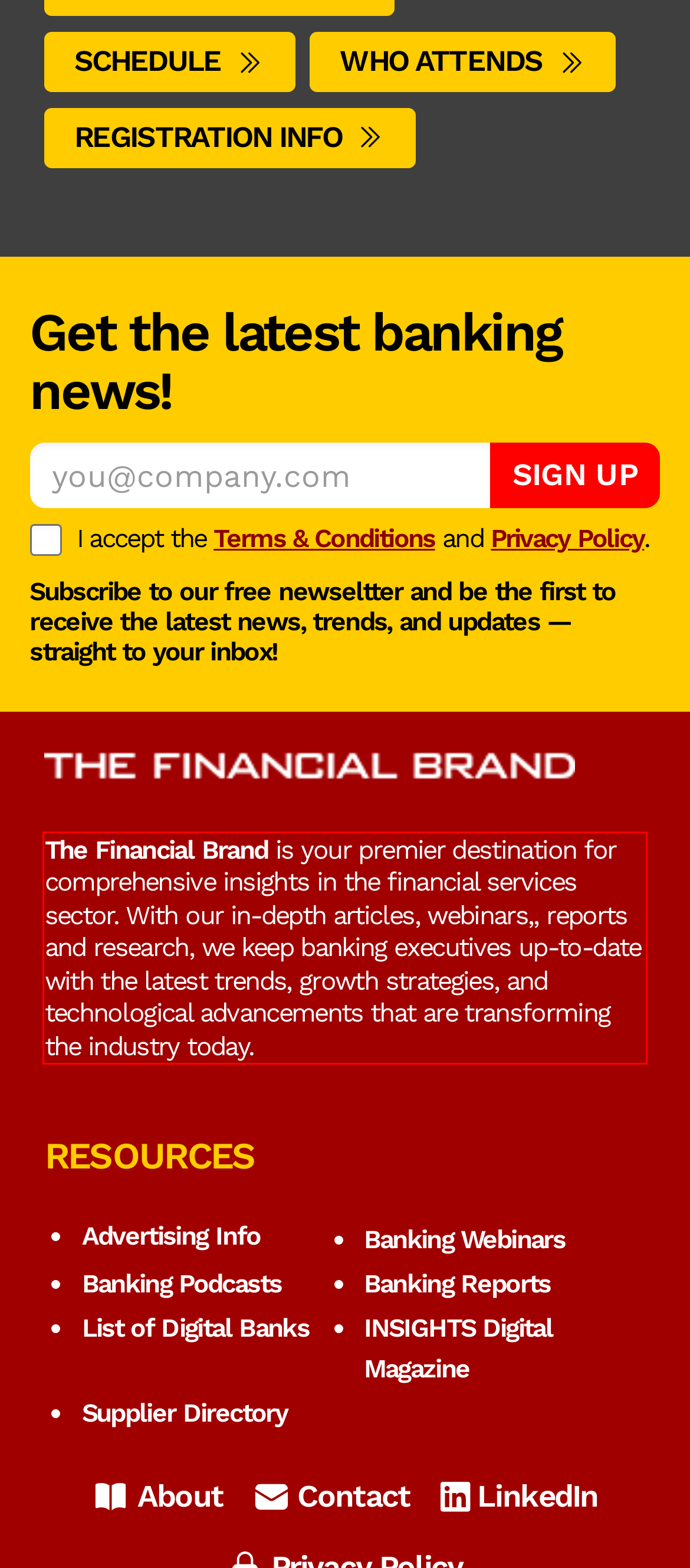Please take the screenshot of the webpage, find the red bounding box, and generate the text content that is within this red bounding box.

The Financial Brand is your premier destination for comprehensive insights in the financial services sector. With our in-depth articles, webinars,, reports and research, we keep banking executives up-to-date with the latest trends, growth strategies, and technological advancements that are transforming the industry today.